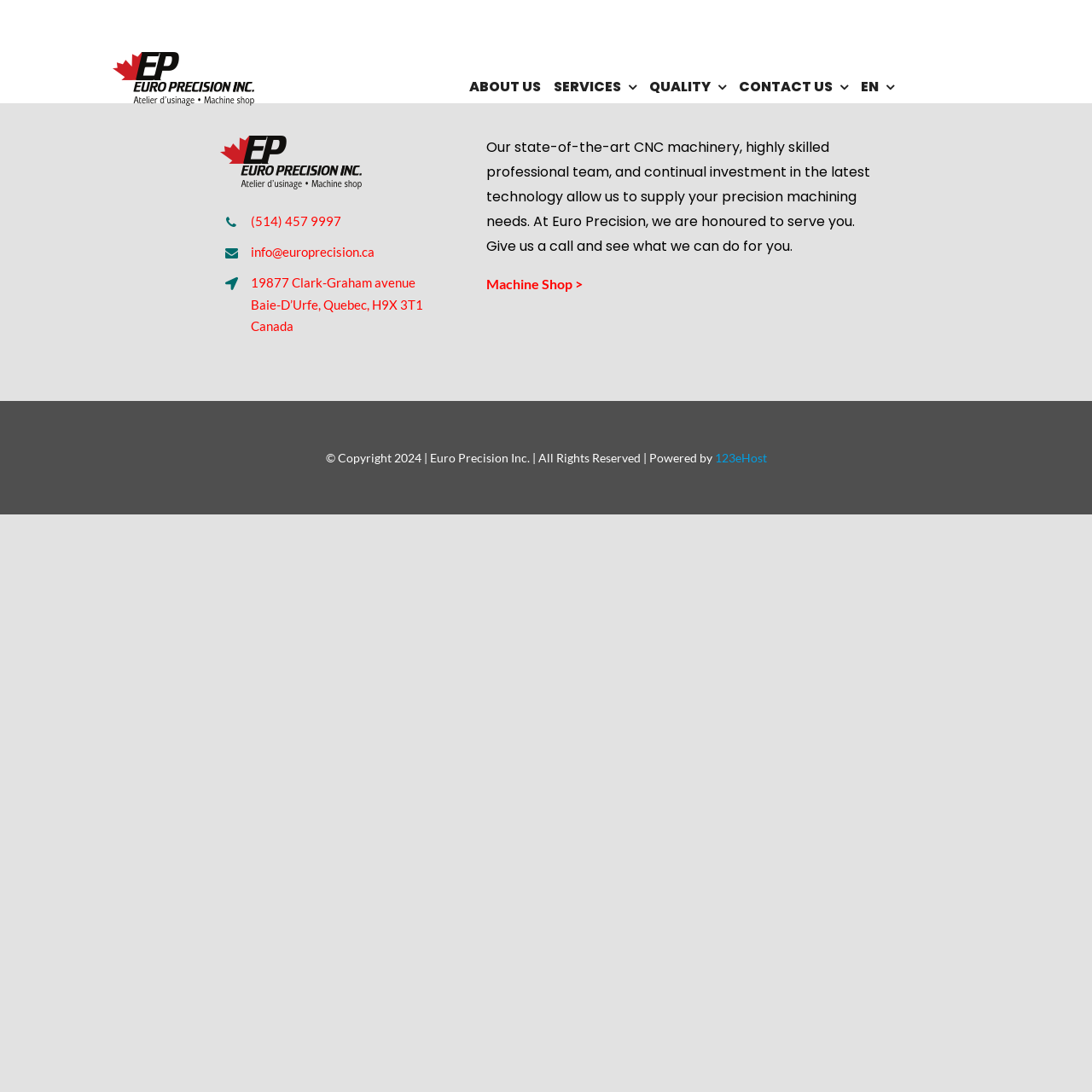Summarize the webpage with intricate details.

The webpage is about the machining process of Euro Precision Inc. At the top left corner, there is a Euro Precision logo, which is an image. Next to it, there is a navigation menu with five links: "ABOUT US", "SERVICES", "QUALITY", "CONTACT US", and "EN". 

Below the navigation menu, there is a main section that spans the entire width of the page. Within this section, there is another Euro Precision logo, which is an image, positioned at the top left. 

To the right of the logo, there are three links: a phone number, an email address, and a physical address. 

Below these links, there is a paragraph of text that describes the machining process and capabilities of Euro Precision Inc. 

Next to the paragraph, there is a link "Machine Shop >", which is positioned at the top right. 

At the bottom of the page, there is a copyright notice that includes the year, company name, and a statement about all rights being reserved. The notice also mentions that the page is powered by 123eHost, which is a link.